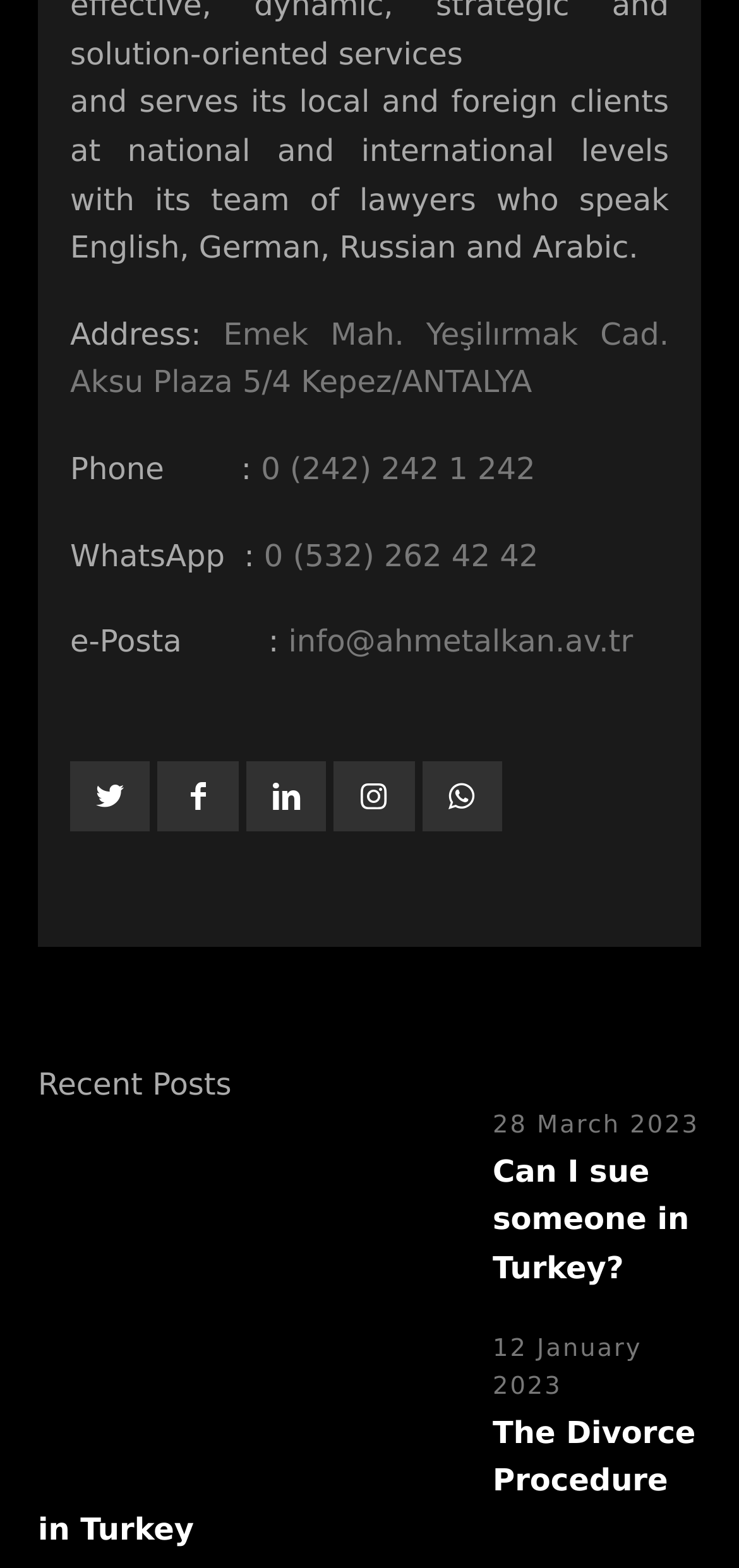Determine the bounding box coordinates of the clickable area required to perform the following instruction: "visit the office location". The coordinates should be represented as four float numbers between 0 and 1: [left, top, right, bottom].

[0.095, 0.202, 0.905, 0.255]